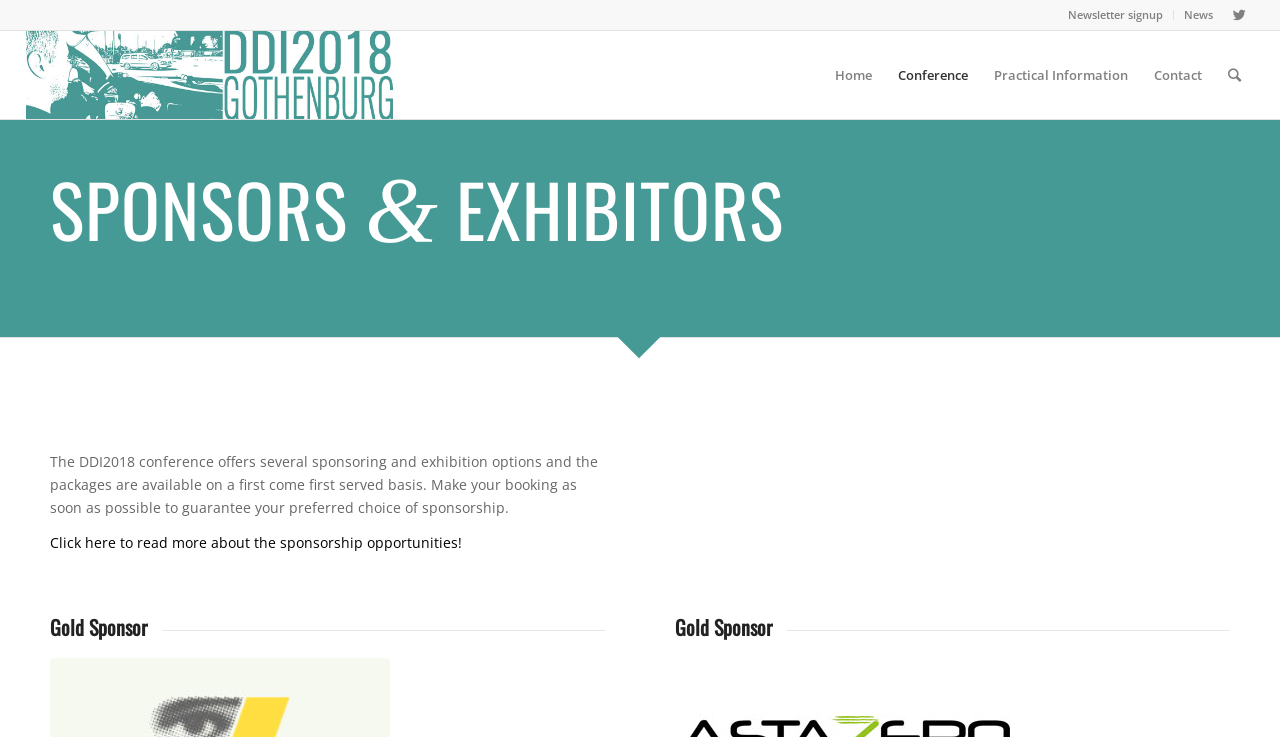What is the basis of booking sponsorship?
Refer to the image and give a detailed answer to the query.

I read the text 'The DDI2018 conference offers several sponsoring and exhibition options and the packages are available on a first come first served basis.' which indicates that the basis of booking sponsorship is first come first served.